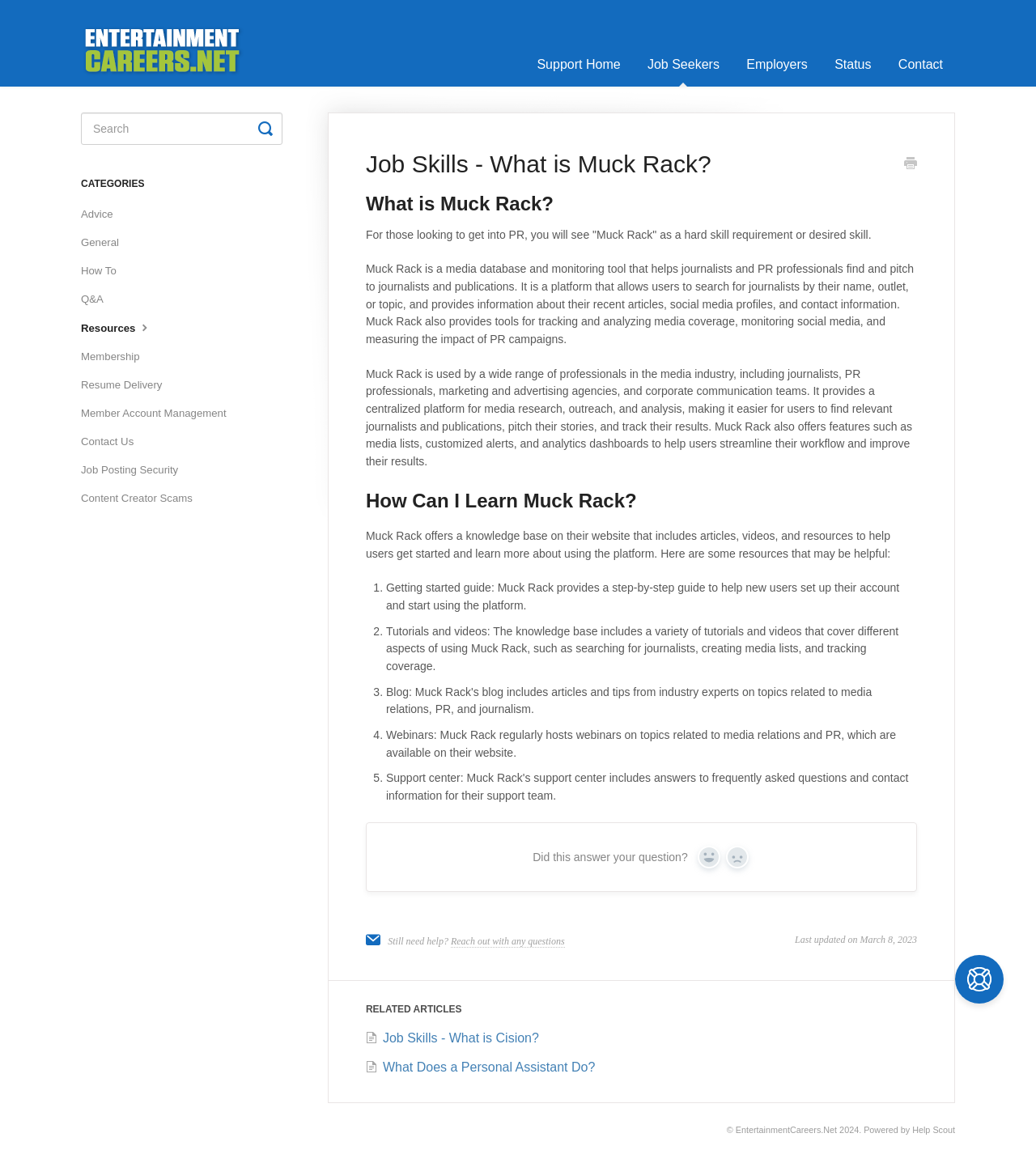Generate a thorough caption detailing the webpage content.

This webpage is about "What is Muck Rack?" and appears to be a knowledge base article from EntertainmentCareers.Net. At the top, there is a navigation bar with links to "EntertainmentCareers.Net Knowledge Base", "Support Home", "Job Seekers", "Employers", "Status", and "Contact". Below the navigation bar, there is a large article section that takes up most of the page.

The article has a heading "Job Skills - What is Muck Rack?" and a subheading "What is Muck Rack?" followed by a paragraph of text that explains what Muck Rack is and its uses. There are two more paragraphs of text that provide more information about Muck Rack and its features.

Below the main article text, there is a section with a heading "How Can I Learn Muck Rack?" that provides resources for learning more about Muck Rack, including a getting started guide, tutorials and videos, webinars, and more.

At the bottom of the page, there are several links to related articles, including "What is Cision?" and "What Does a Personal Assistant Do?". There is also a search bar at the top right of the page, and a categories section on the top left with links to various topics such as "Advice", "General", "How To", and more.

The page also has a footer section at the very bottom with copyright information, a link to EntertainmentCareers.Net, and a "Powered by" statement with a link to Help Scout.